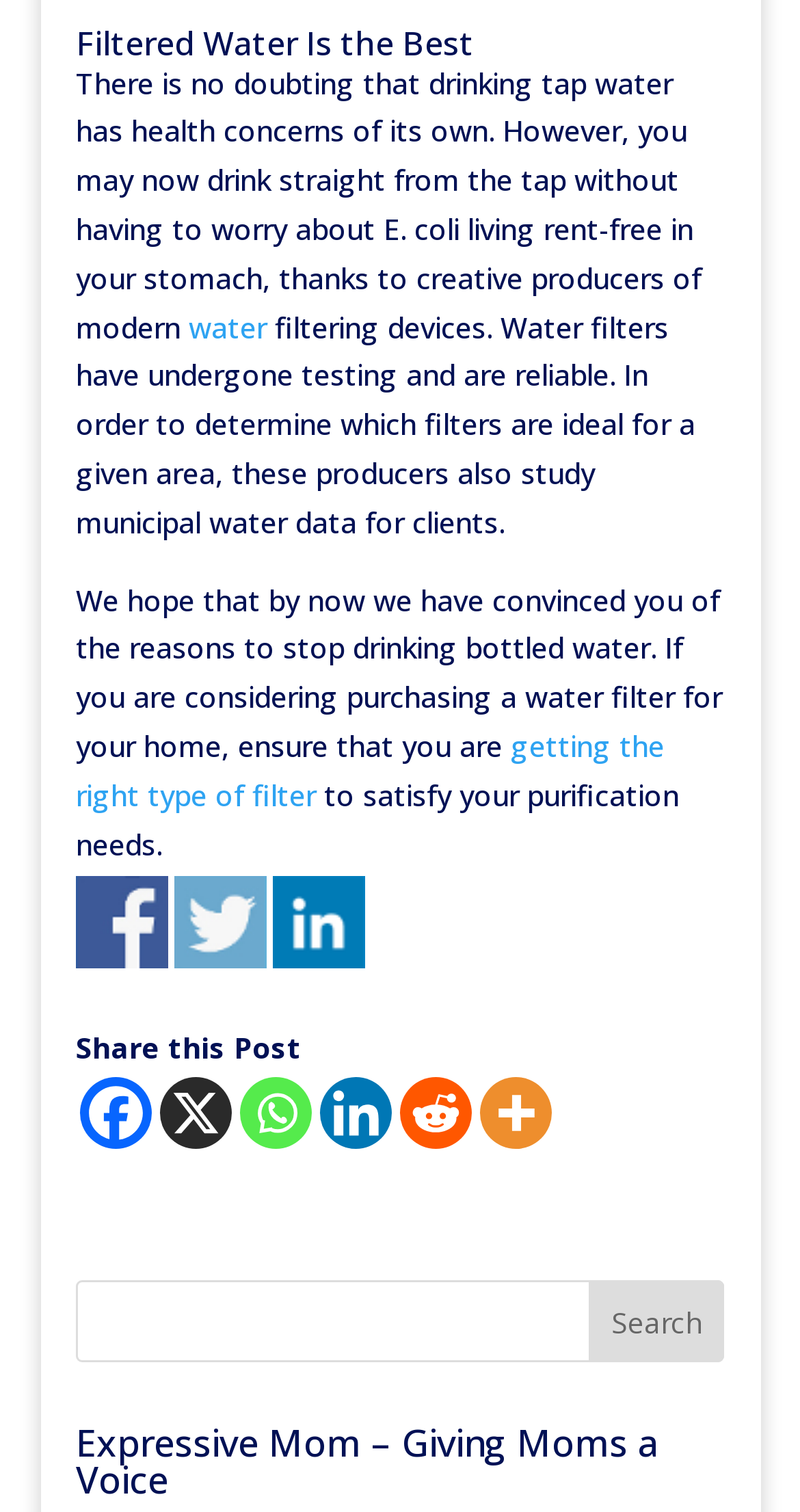Please identify the bounding box coordinates of the area that needs to be clicked to fulfill the following instruction: "Click the 'water' link."

[0.236, 0.203, 0.333, 0.229]